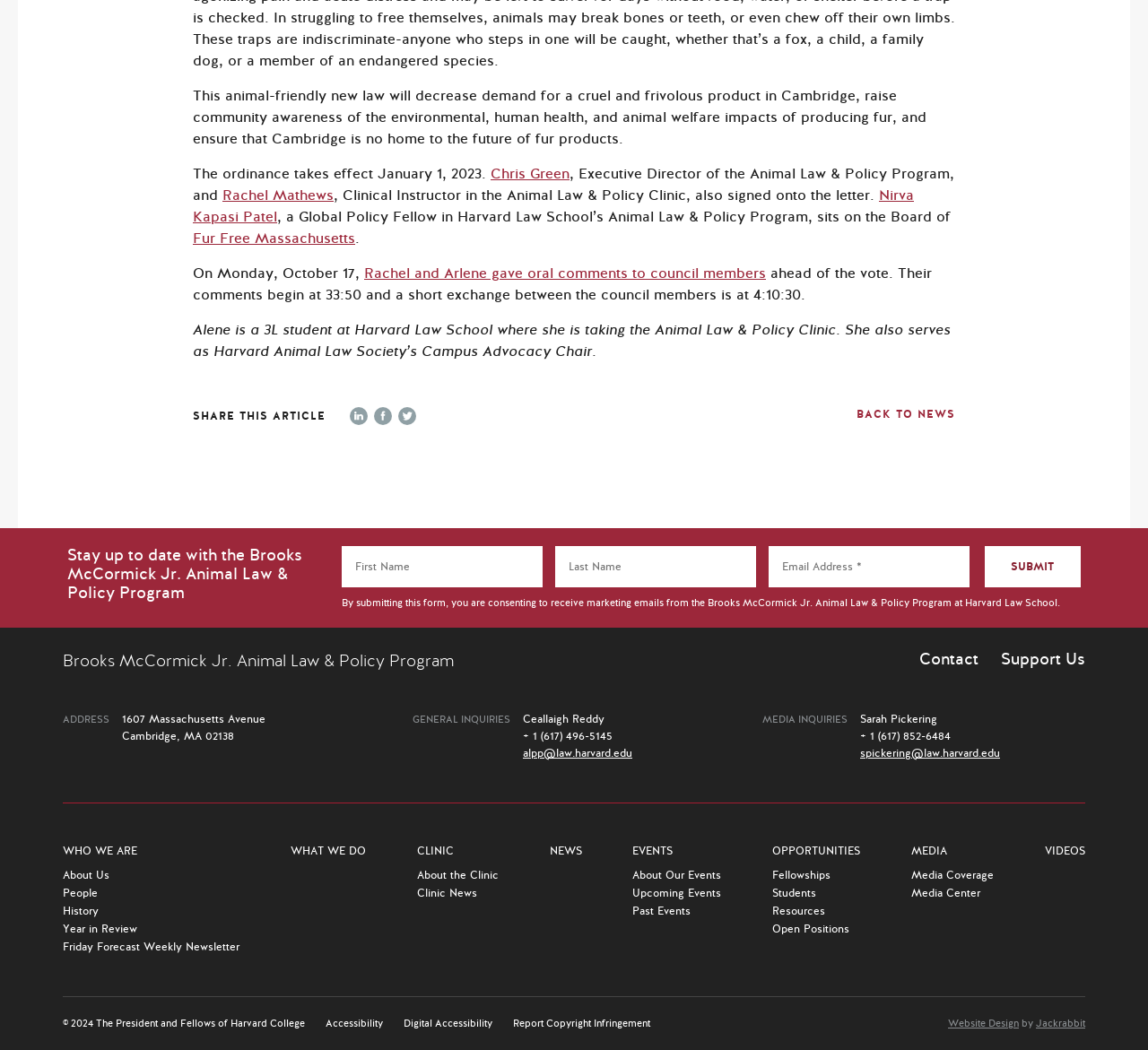Kindly determine the bounding box coordinates of the area that needs to be clicked to fulfill this instruction: "Click the 'Contact' link".

[0.785, 0.62, 0.852, 0.636]